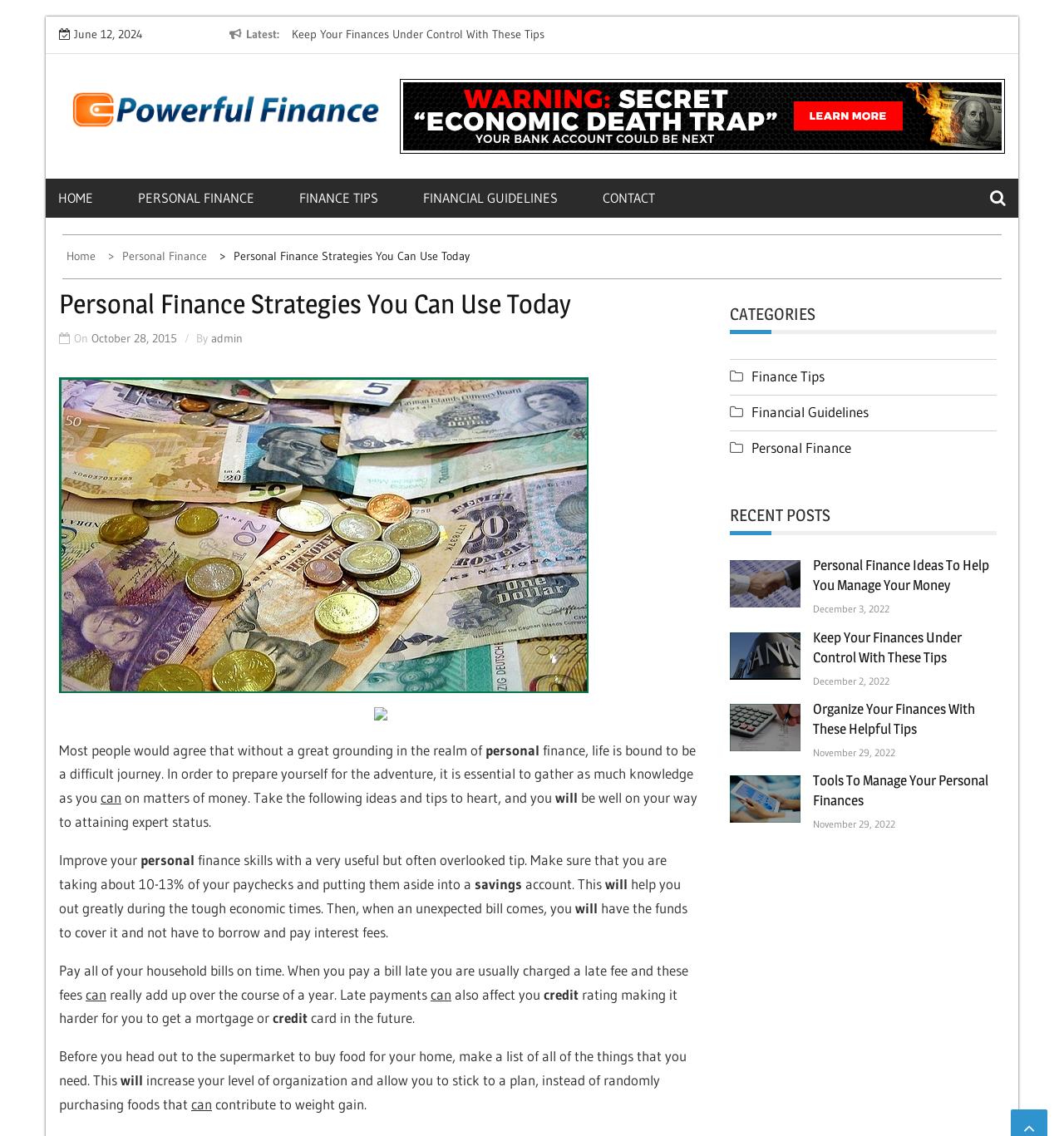Identify the first-level heading on the webpage and generate its text content.

Personal Finance Strategies You Can Use Today